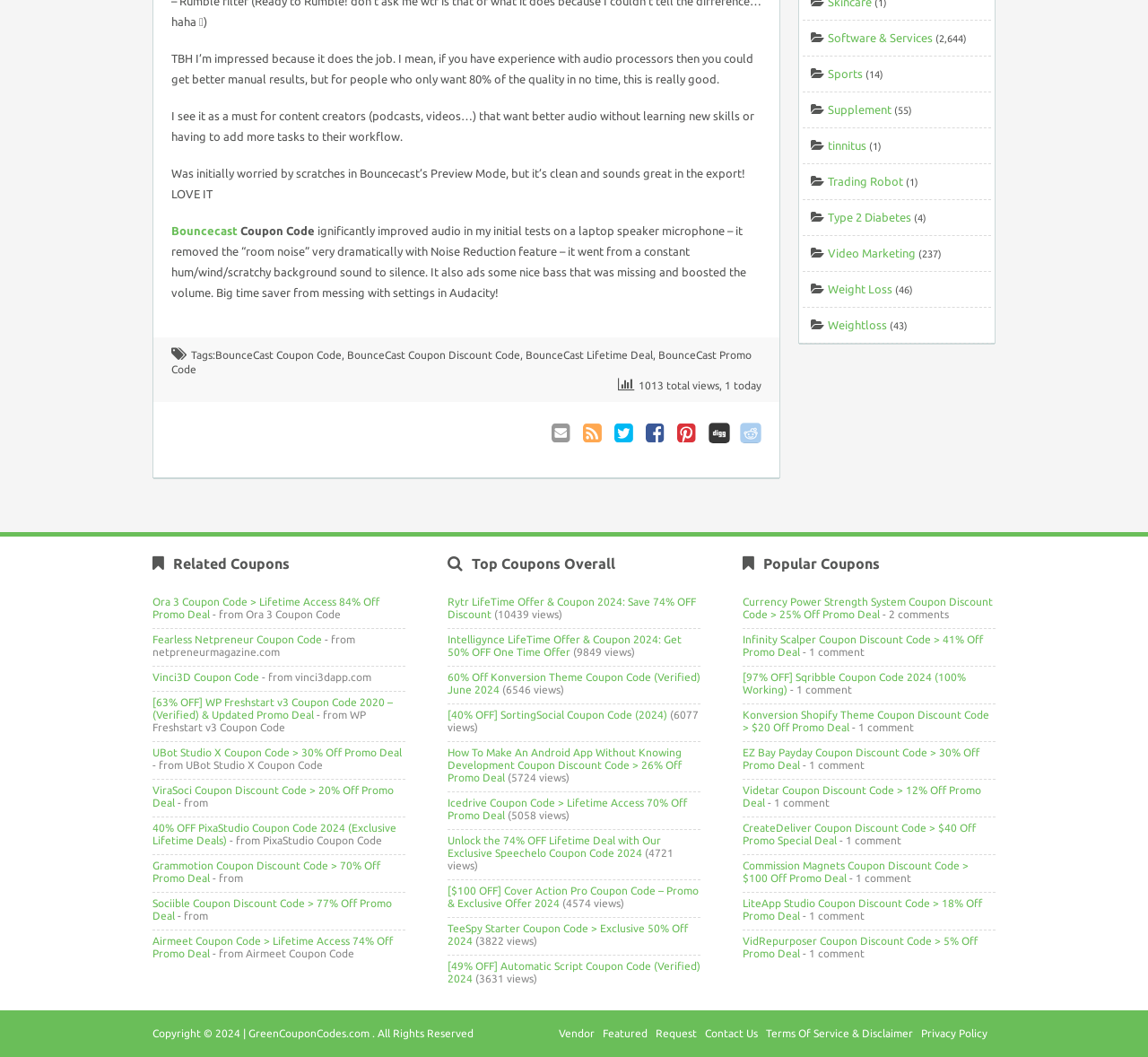Answer the question below with a single word or a brief phrase: 
What type of products or services are featured on this webpage?

Software and online services